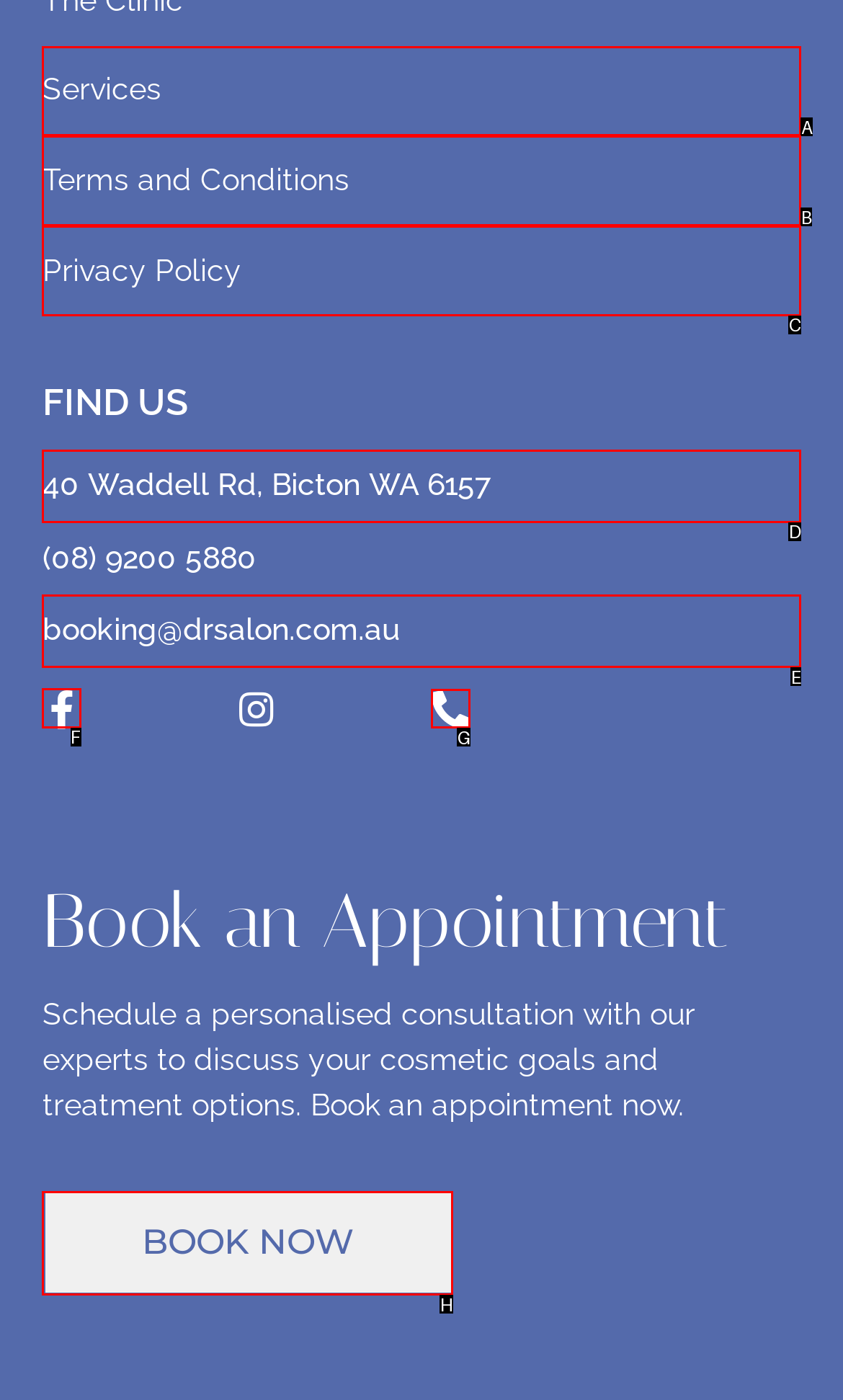Identify the correct choice to execute this task: Visit the salon's Facebook page
Respond with the letter corresponding to the right option from the available choices.

F